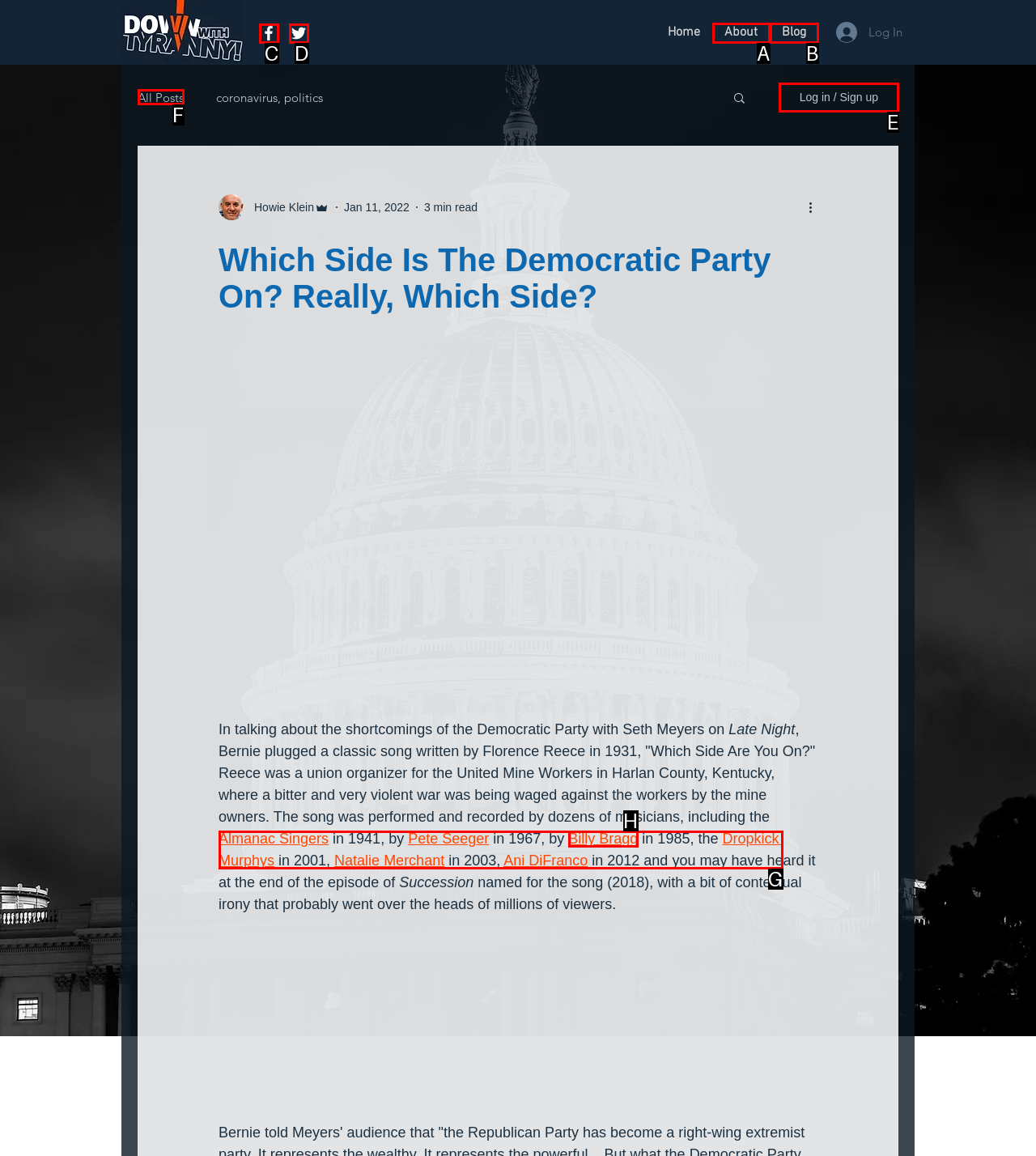Find the HTML element that matches the description: Blog. Answer using the letter of the best match from the available choices.

B